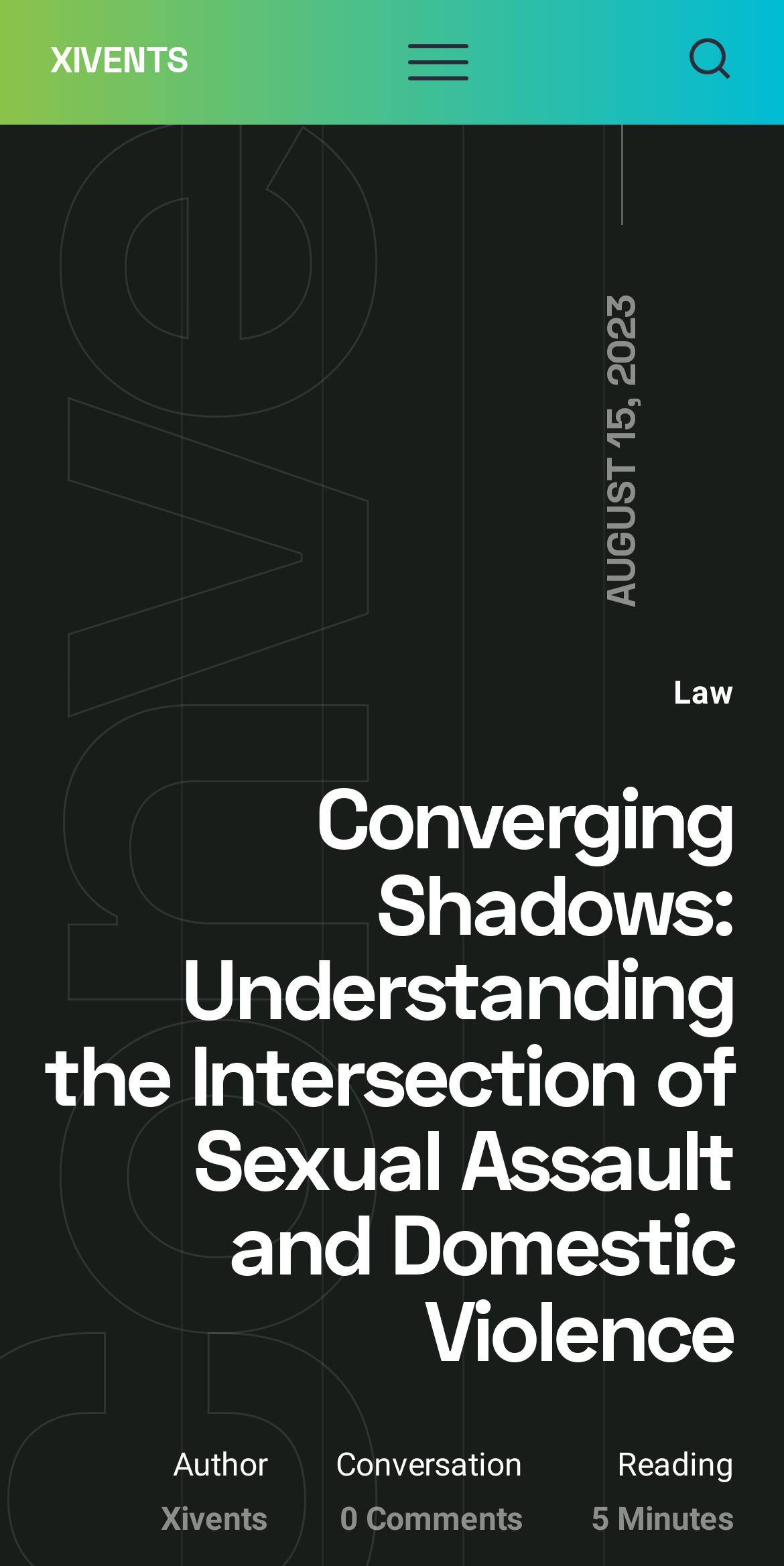Identify the bounding box for the UI element specified in this description: "aria-label="Search website"". The coordinates must be four float numbers between 0 and 1, formatted as [left, top, right, bottom].

[0.874, 0.013, 0.936, 0.067]